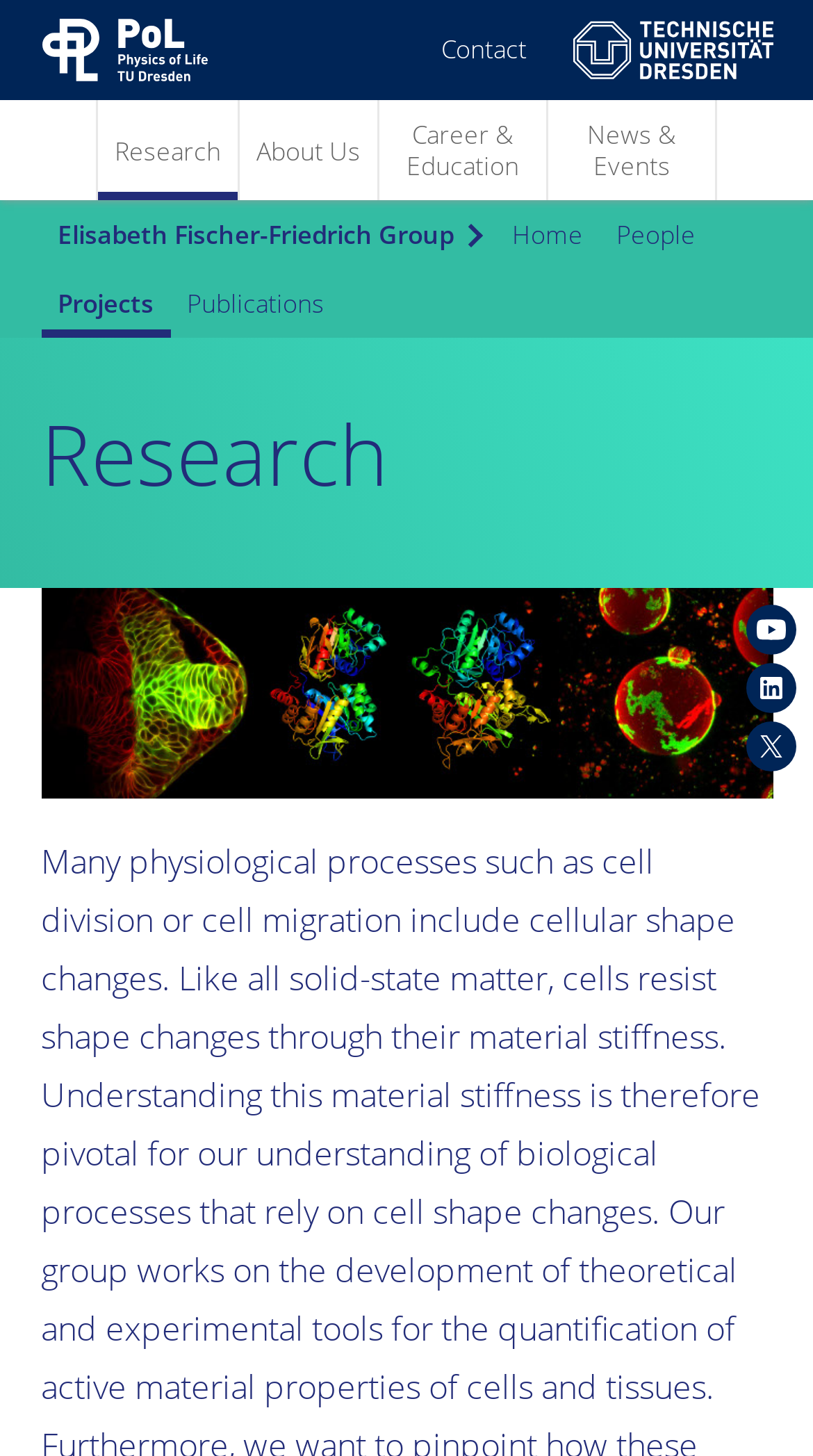Provide the bounding box coordinates of the HTML element described by the text: "Physics of Life on YouTube". The coordinates should be in the format [left, top, right, bottom] with values between 0 and 1.

[0.918, 0.415, 0.979, 0.45]